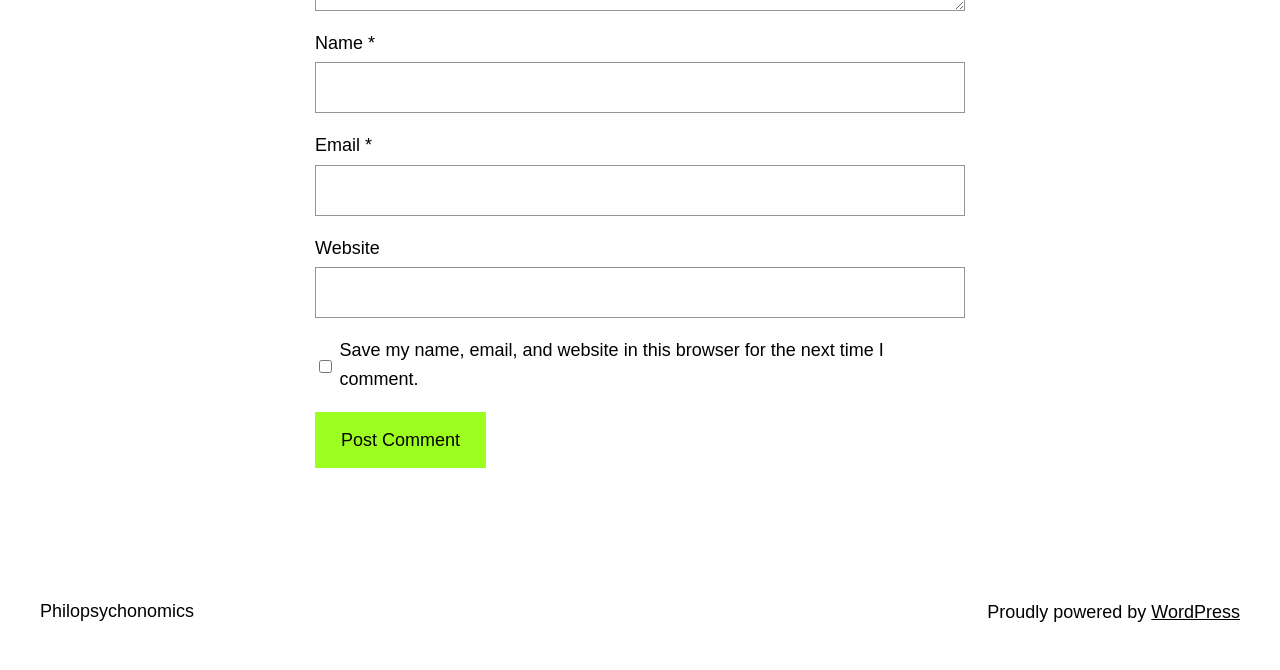What is the button 'Post Comment' used for?
Using the image provided, answer with just one word or phrase.

Submit comment